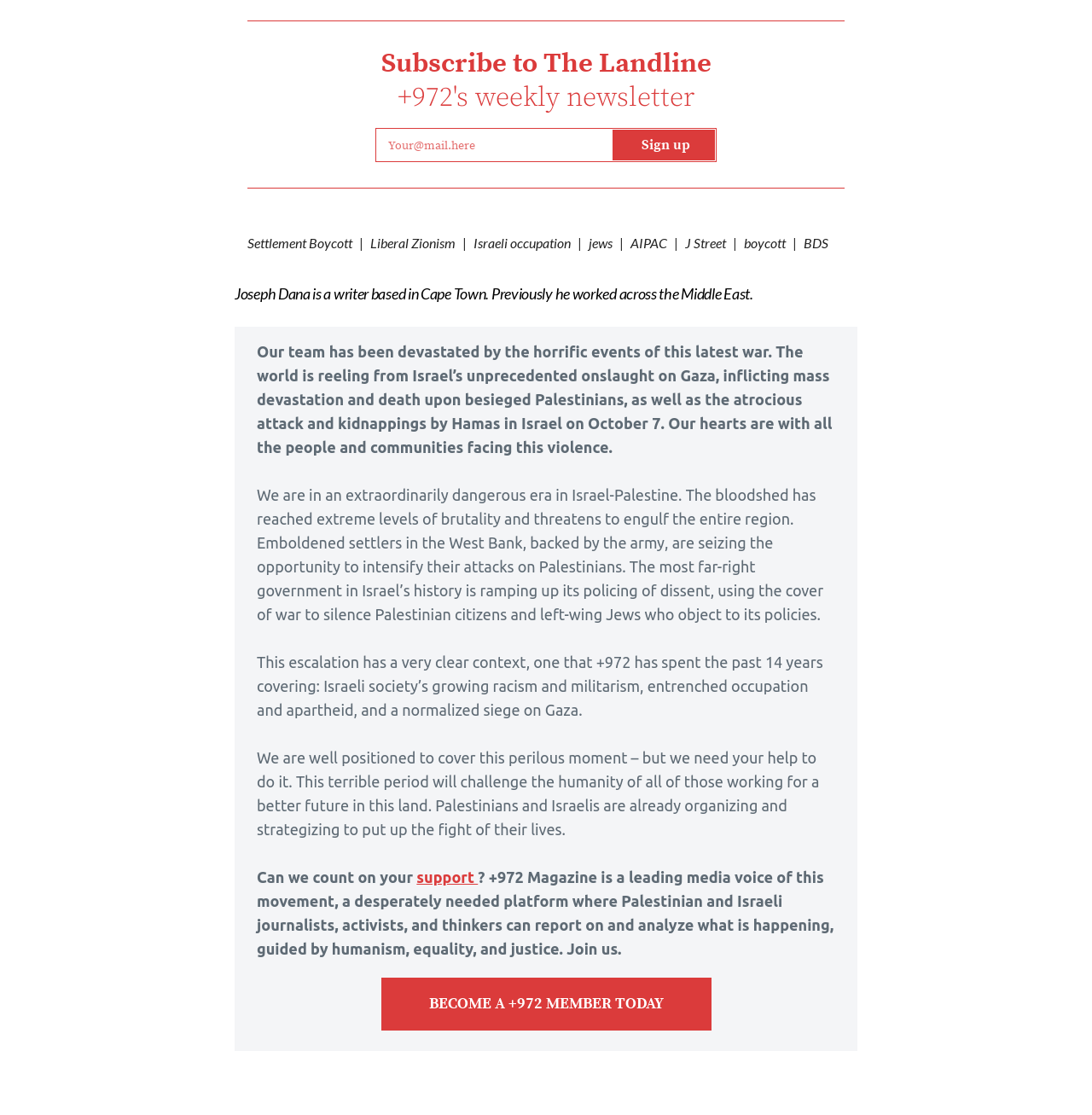What is the name of the newsletter?
Respond to the question with a single word or phrase according to the image.

+972's weekly newsletter